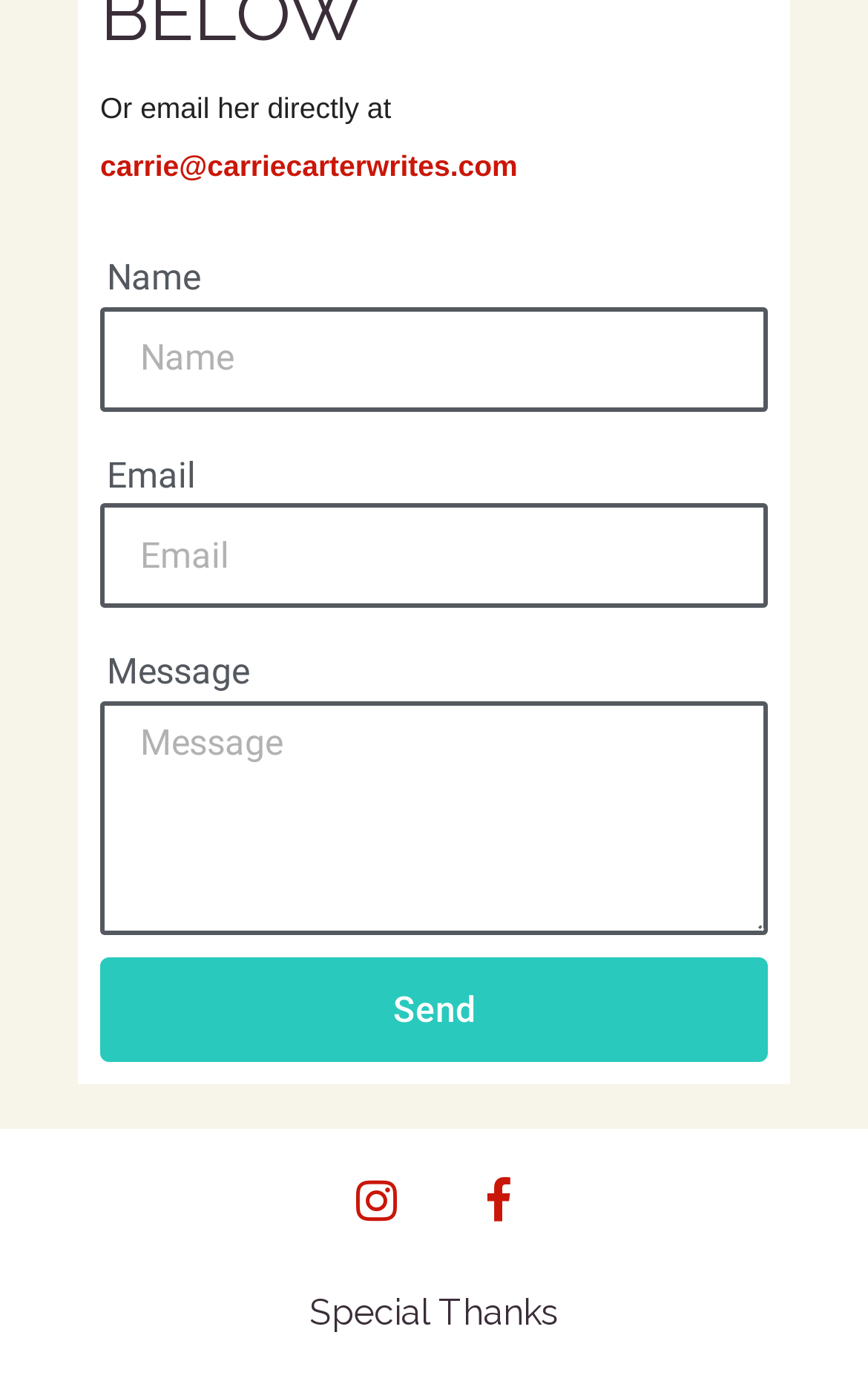Please analyze the image and give a detailed answer to the question:
What is the last link available on the webpage?

The last link available on the webpage is 'Special Thanks', which is located at the bottom of the page.